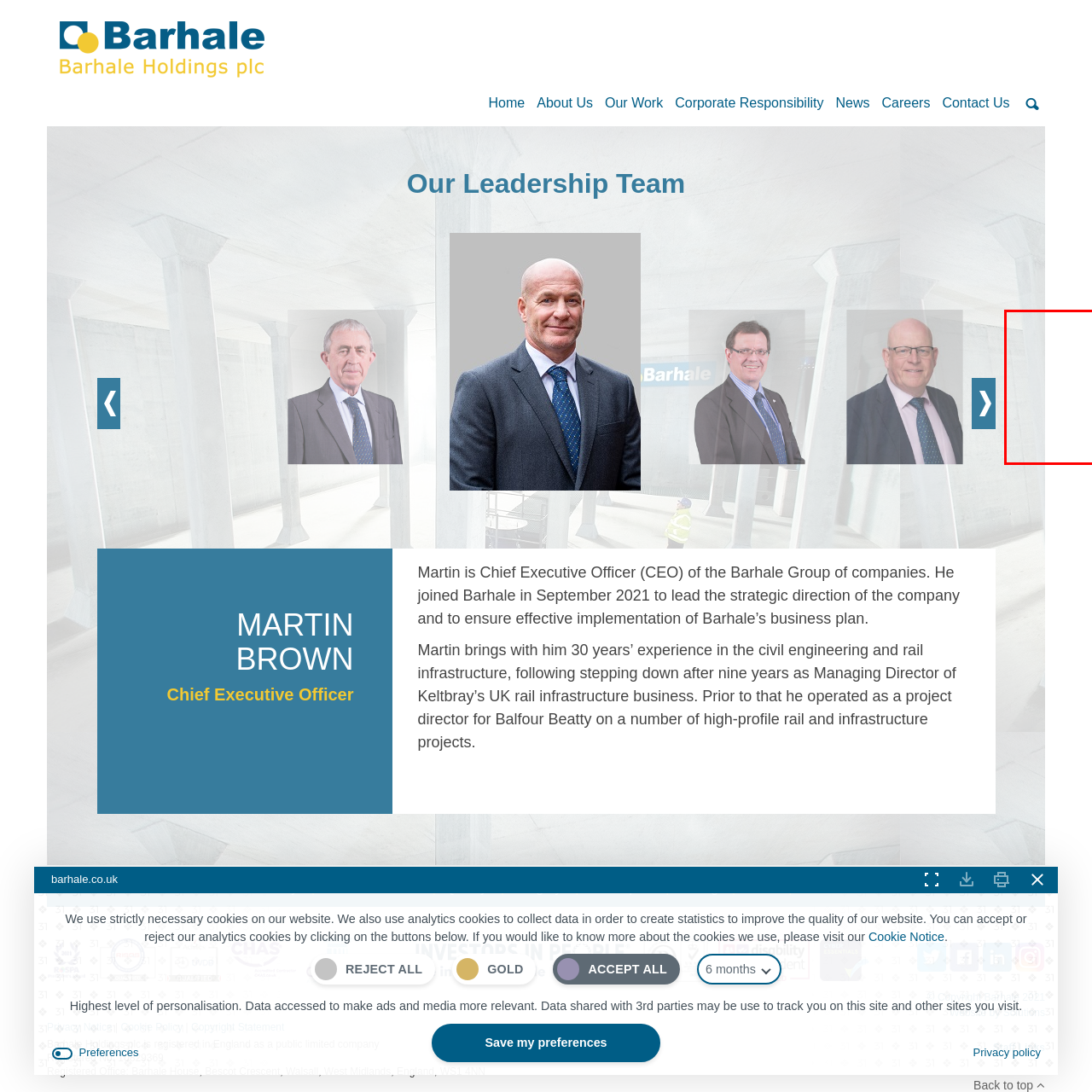Generate a detailed caption for the picture that is marked by the red rectangle.

The image showcases a figure identified as the "Chief Executive Officer" of Barhale, a company focused on civil engineering and infrastructure. Positioned prominently within the leadership team section of the website, the CEO plays a crucial role in guiding the company's strategic direction. Displayed alongside other executives, the CEO's visual representation underscores their significant authority and impact within the organization. This imagery is part of a broader presentation, highlighting the leadership structure and showcasing the team's diverse competencies and backgrounds. The overall aesthetic is clean and professional, reflecting the company’s commitment to quality and excellence in its operations.